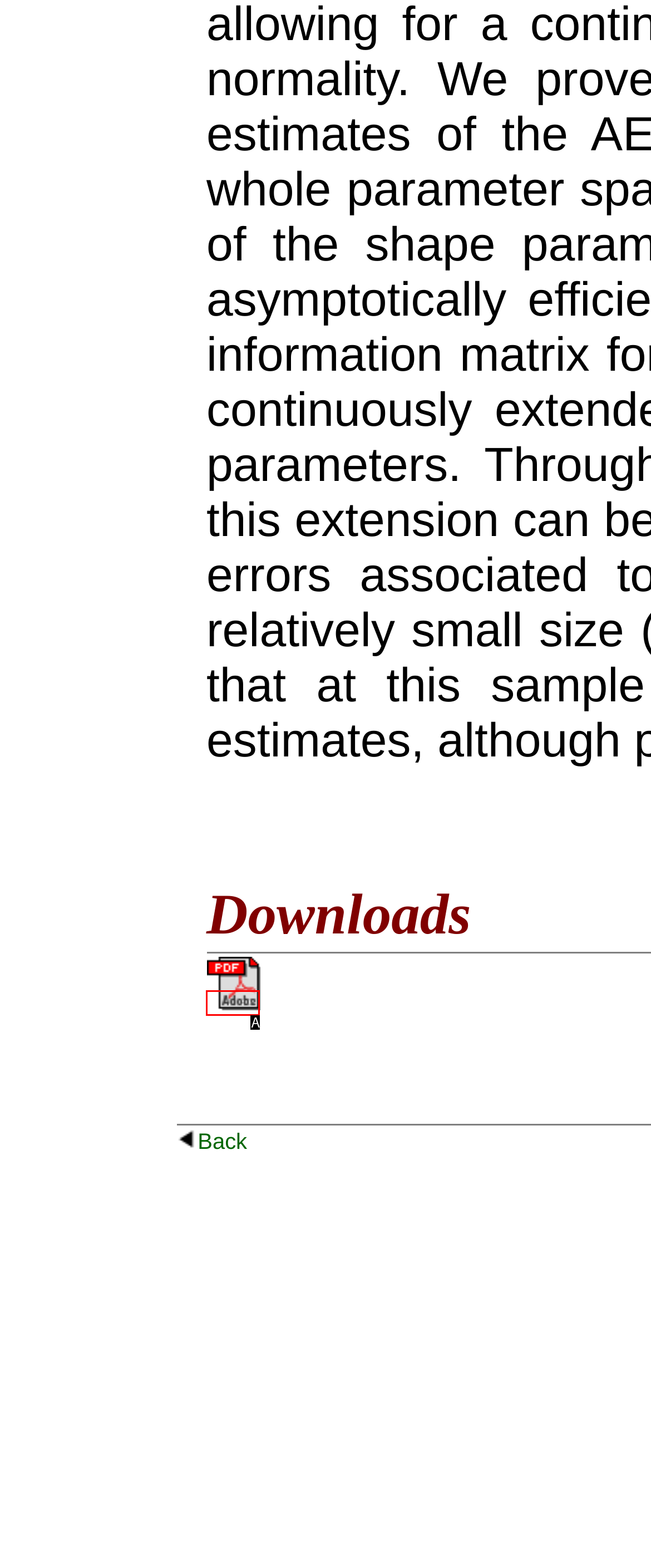Determine which HTML element matches the given description: alt="download pdf". Provide the corresponding option's letter directly.

A